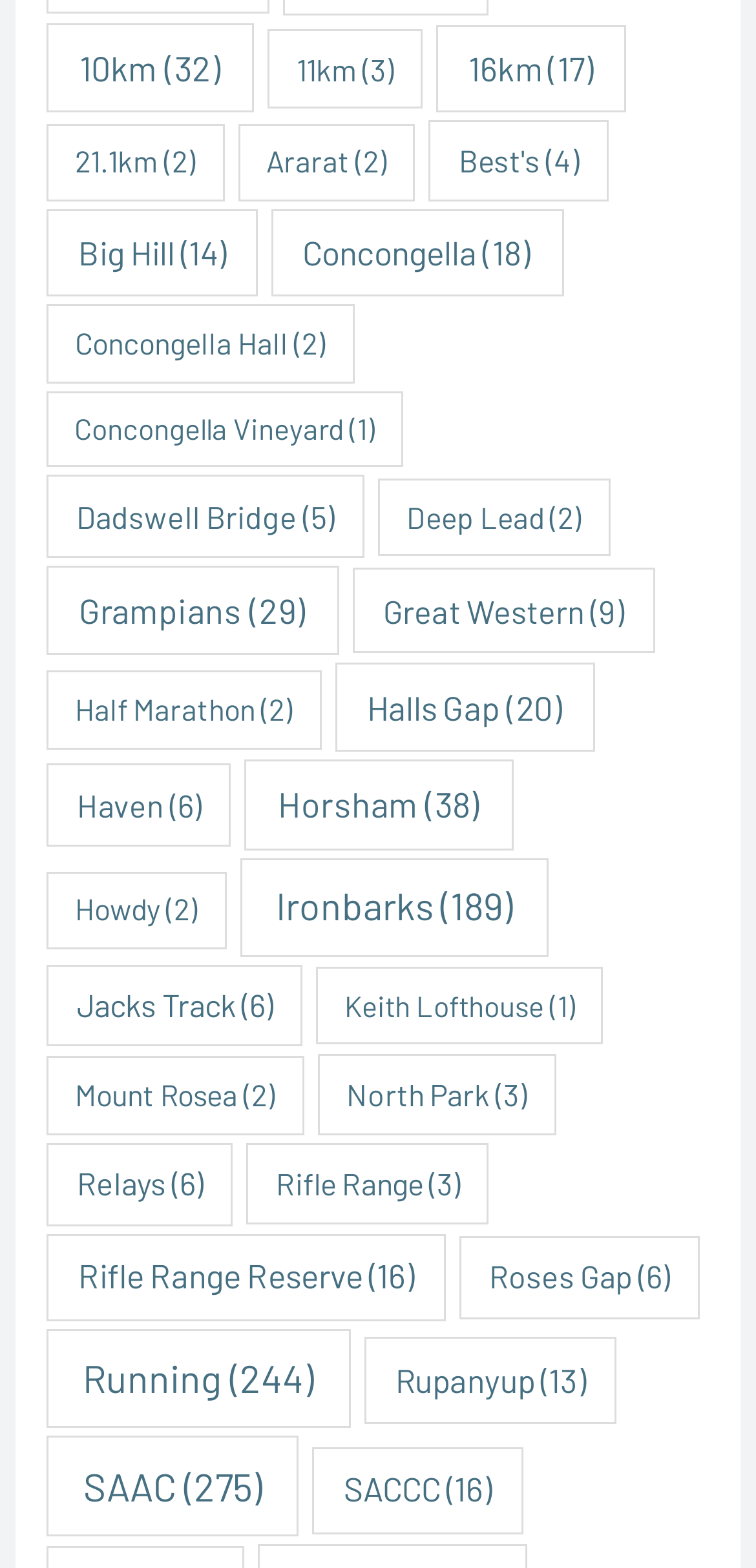Could you indicate the bounding box coordinates of the region to click in order to complete this instruction: "Explore Grampians".

[0.061, 0.36, 0.448, 0.418]